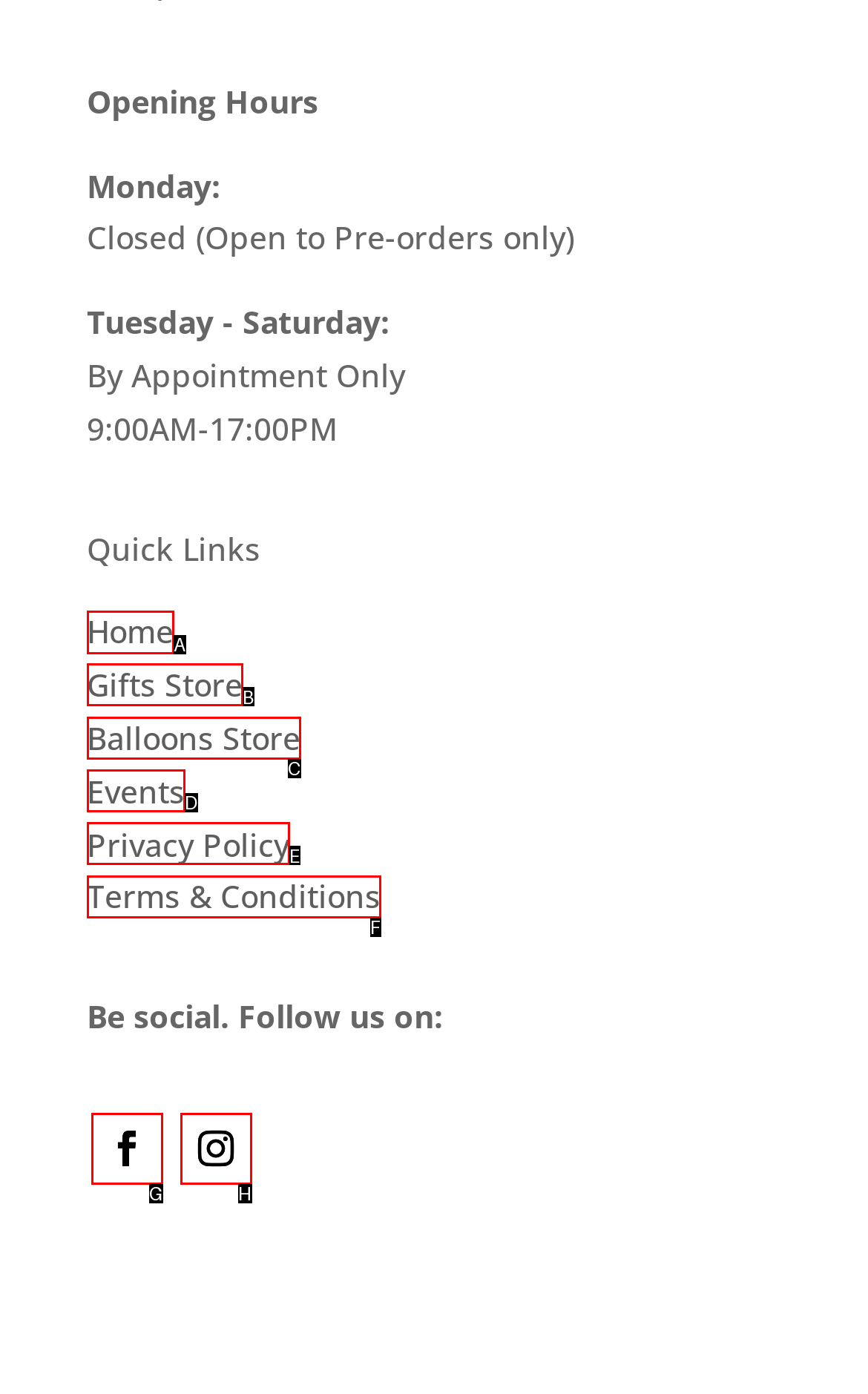Determine which HTML element to click to execute the following task: View home page Answer with the letter of the selected option.

A